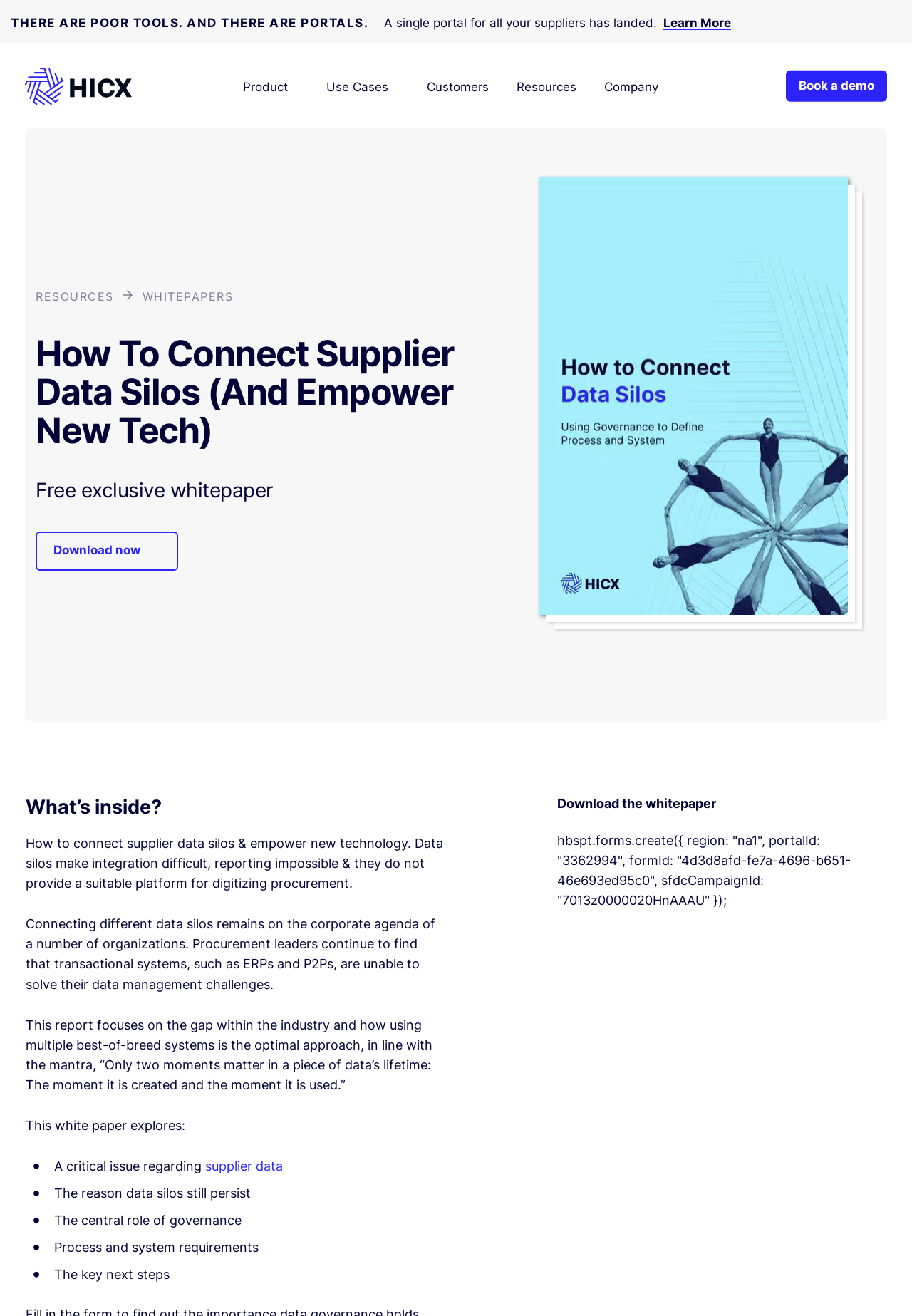Identify the bounding box coordinates for the region of the element that should be clicked to carry out the instruction: "Click on 'Product'". The bounding box coordinates should be four float numbers between 0 and 1, i.e., [left, top, right, bottom].

[0.253, 0.054, 0.341, 0.079]